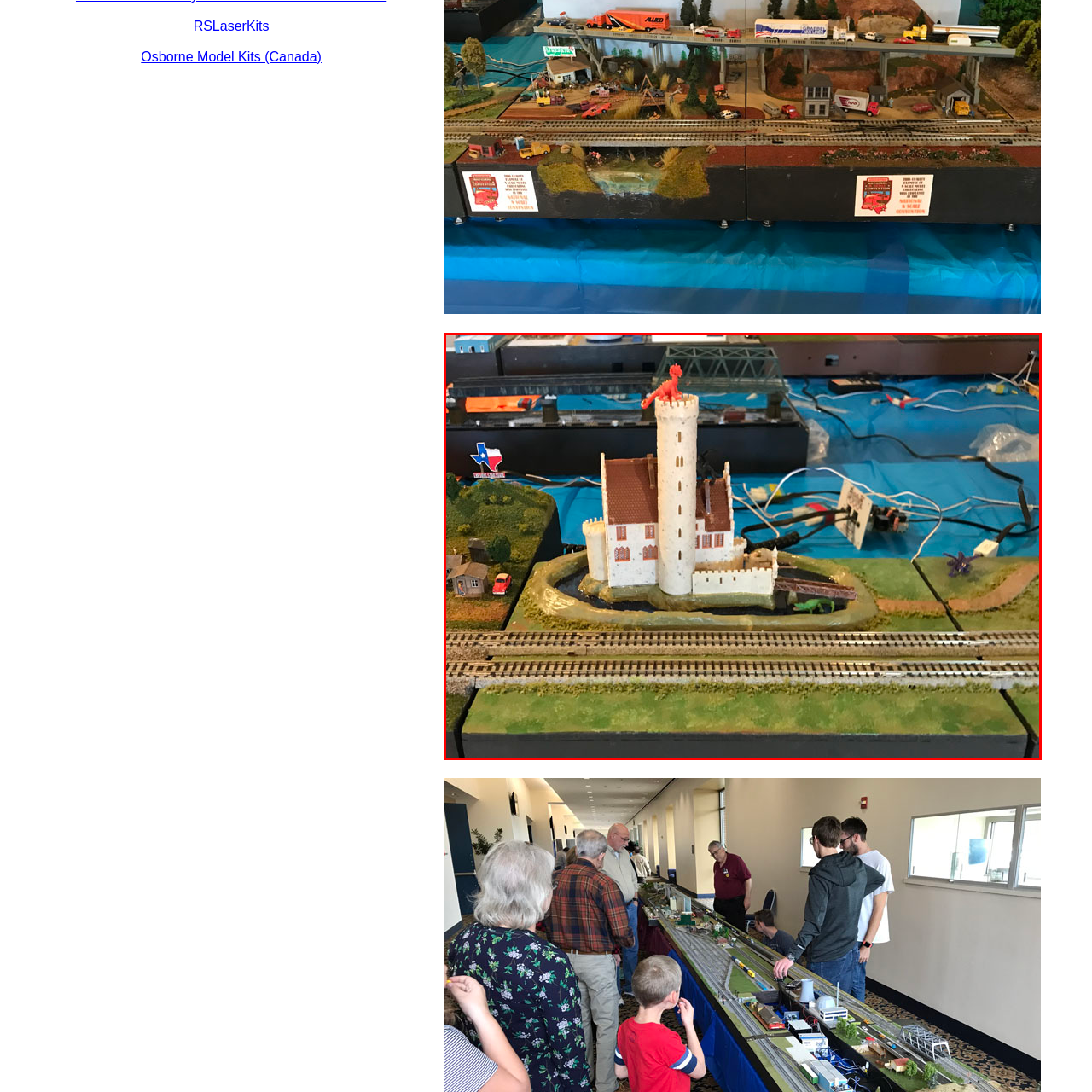Generate a detailed description of the content found inside the red-outlined section of the image.

The image showcases a detailed model of a castle situated on a green landscape, complete with miniature trees and a small house to the left. The castle features a tall, white cylindrical tower with a red dragon perched atop, adding a whimsical touch. Surrounding the castle is a moat, enhancing its medieval atmosphere. The model is set against a backdrop of vibrant blue material, highlighting the colorful accessories scattered throughout the scene, including various components related to a model train setup. Tracks run along the base of the model, emphasizing the integration of the castle within a larger railway landscape, reflecting the creativity of the Houston Area T-TRAK Association.